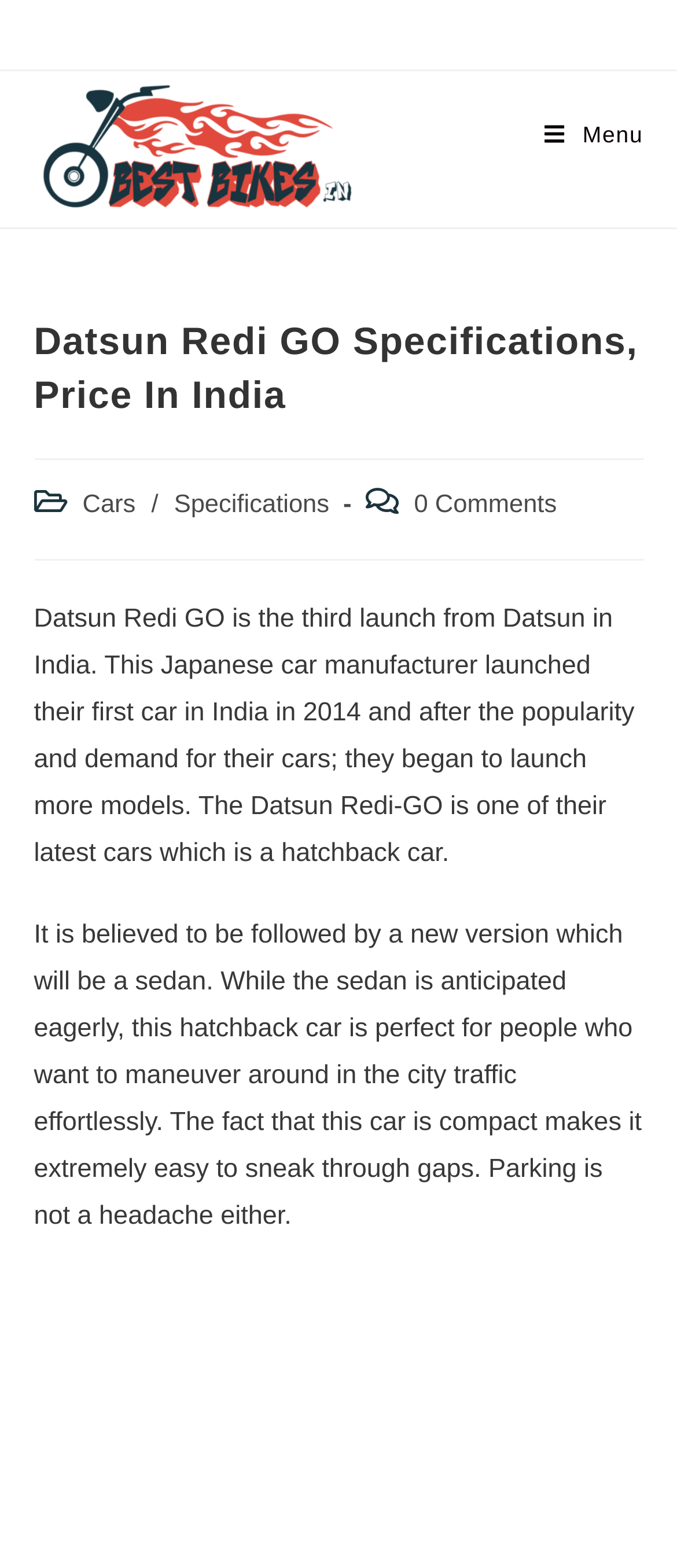Utilize the information from the image to answer the question in detail:
In which year did Datsun launch their first car in India?

According to the webpage content, 'This Japanese car manufacturer launched their first car in India in 2014 and after the popularity and demand for their cars; they began to launch more models.' This implies that Datsun launched their first car in India in 2014.